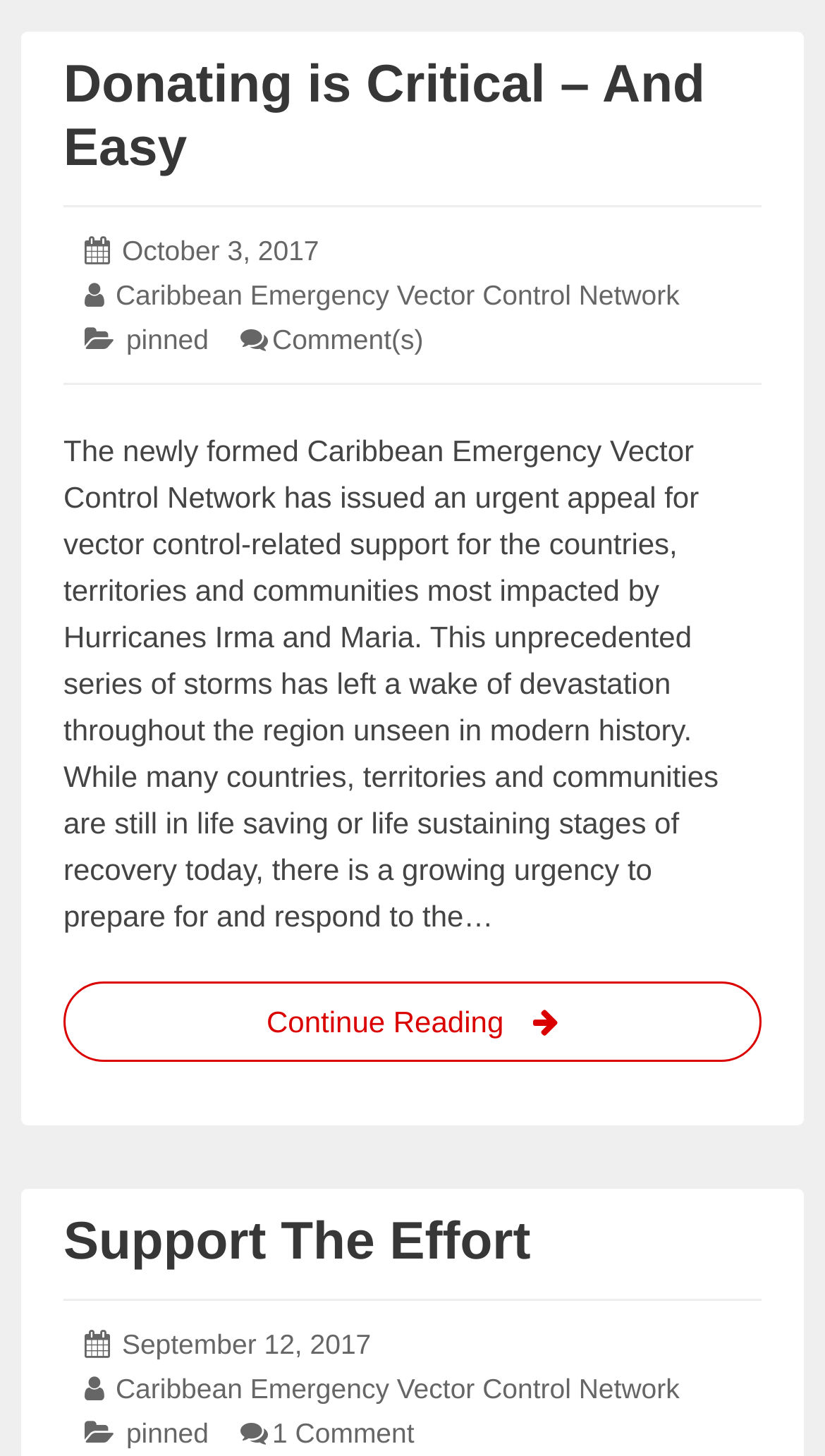Identify the bounding box coordinates of the section that should be clicked to achieve the task described: "Check the comments on 'Support The Effort'".

[0.33, 0.973, 0.502, 0.995]